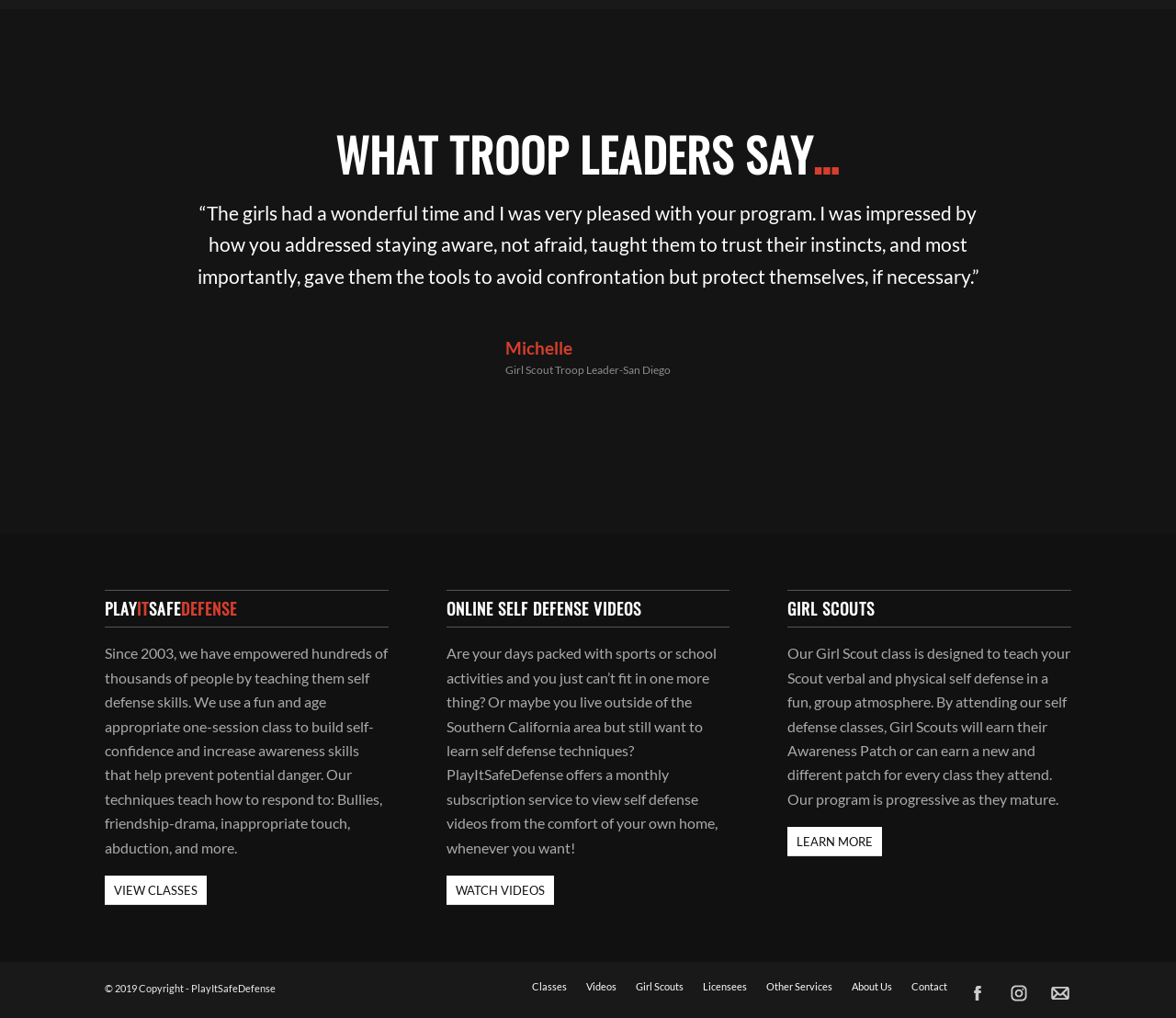Given the webpage screenshot and the description, determine the bounding box coordinates (top-left x, top-left y, bottom-right x, bottom-right y) that define the location of the UI element matching this description: Next

[0.852, 0.193, 0.899, 0.247]